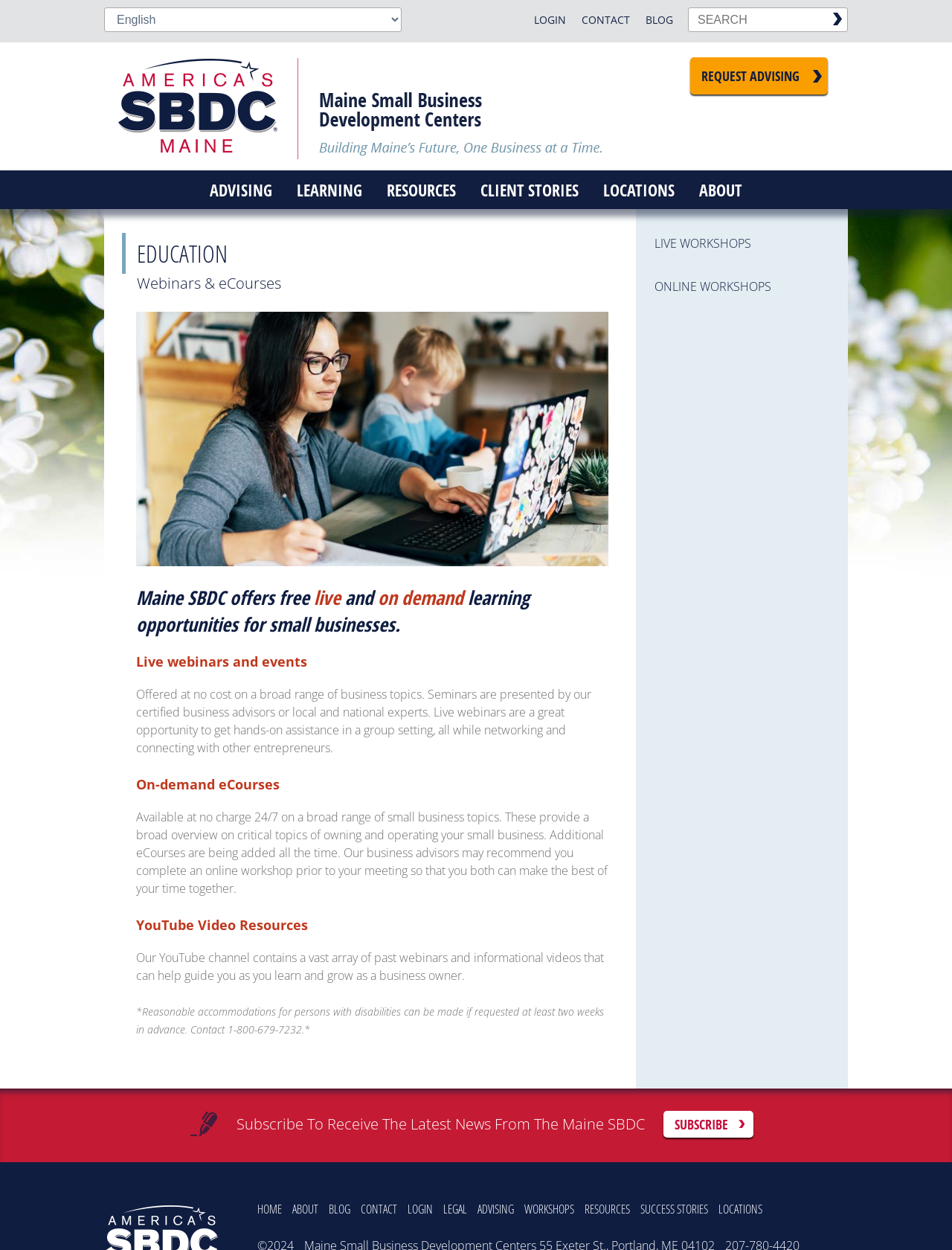Find the bounding box coordinates of the element you need to click on to perform this action: 'Click on the 'KES International' link'. The coordinates should be represented by four float values between 0 and 1, in the format [left, top, right, bottom].

None